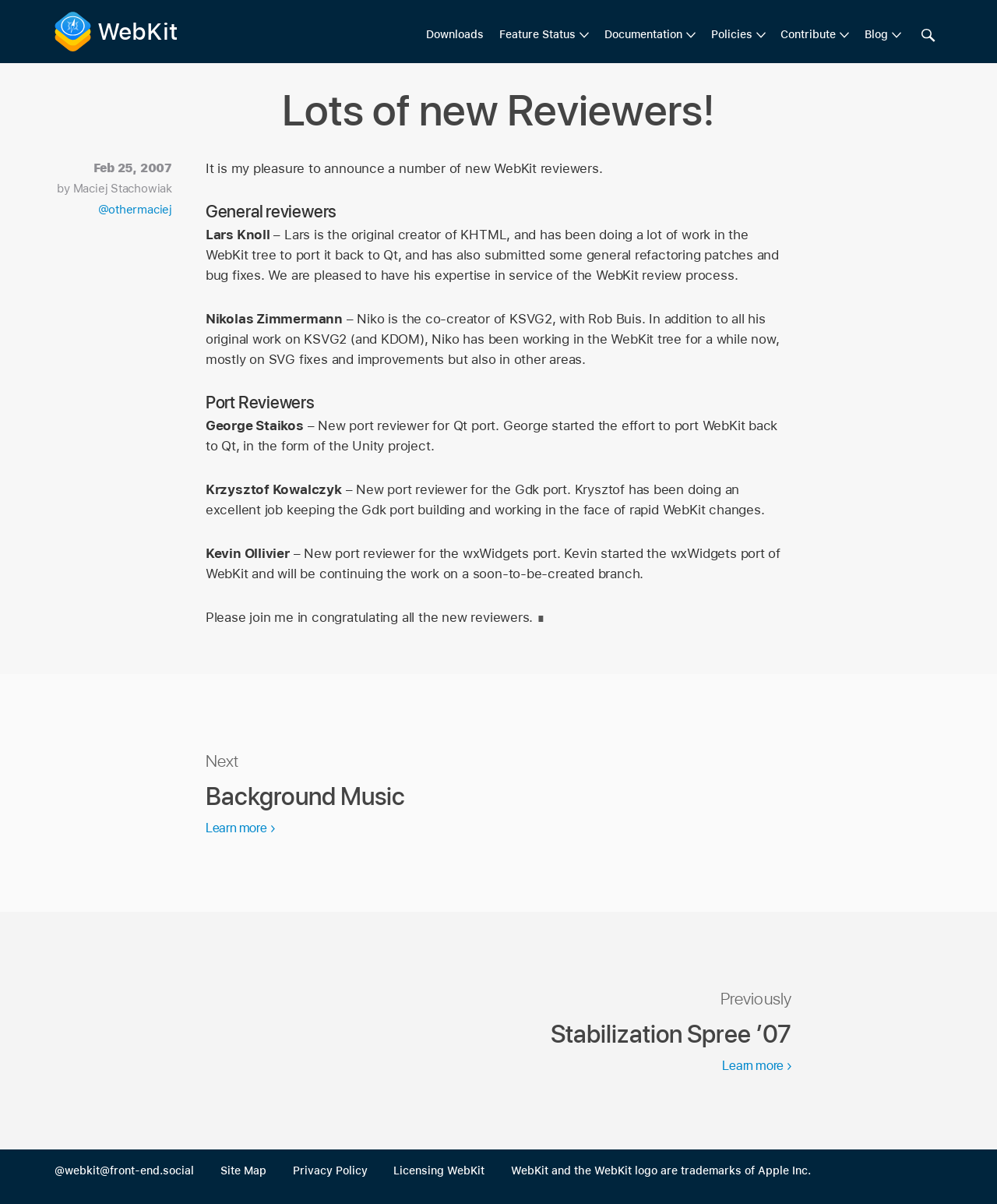Give an in-depth explanation of the webpage layout and content.

The webpage is titled "Lots of new Reviewers! | WebKit" and has a banner at the top with a navigation menu that spans the width of the page. The menu has several items, including "Downloads", "Feature Status", "Documentation", "Policies", "Contribute", and "Blog", each with a dropdown sub-menu. There is also a search box at the top right corner of the page.

Below the banner, the main content area is divided into several sections. The first section has a heading "Lots of new Reviewers!" followed by a brief introduction and a list of new reviewers, including their names and a short description of their contributions to WebKit. The list is divided into two categories: "General reviewers" and "Port Reviewers".

The "General reviewers" section lists three reviewers: Lars Knoll, Nikolas Zimmermann, and their respective contributions to WebKit. The "Port Reviewers" section lists three reviewers: George Staikos, Krzysztof Kowalczyk, and Kevin Ollivier, each with a brief description of their work on specific ports of WebKit.

At the bottom of the page, there are two complementary sections with links to "Next" and "Previous" posts, and a footer menu with links to "Site Map", "Privacy Policy", "Licensing WebKit", and other resources. The footer menu is located at the bottom of the page, spanning the width of the page.